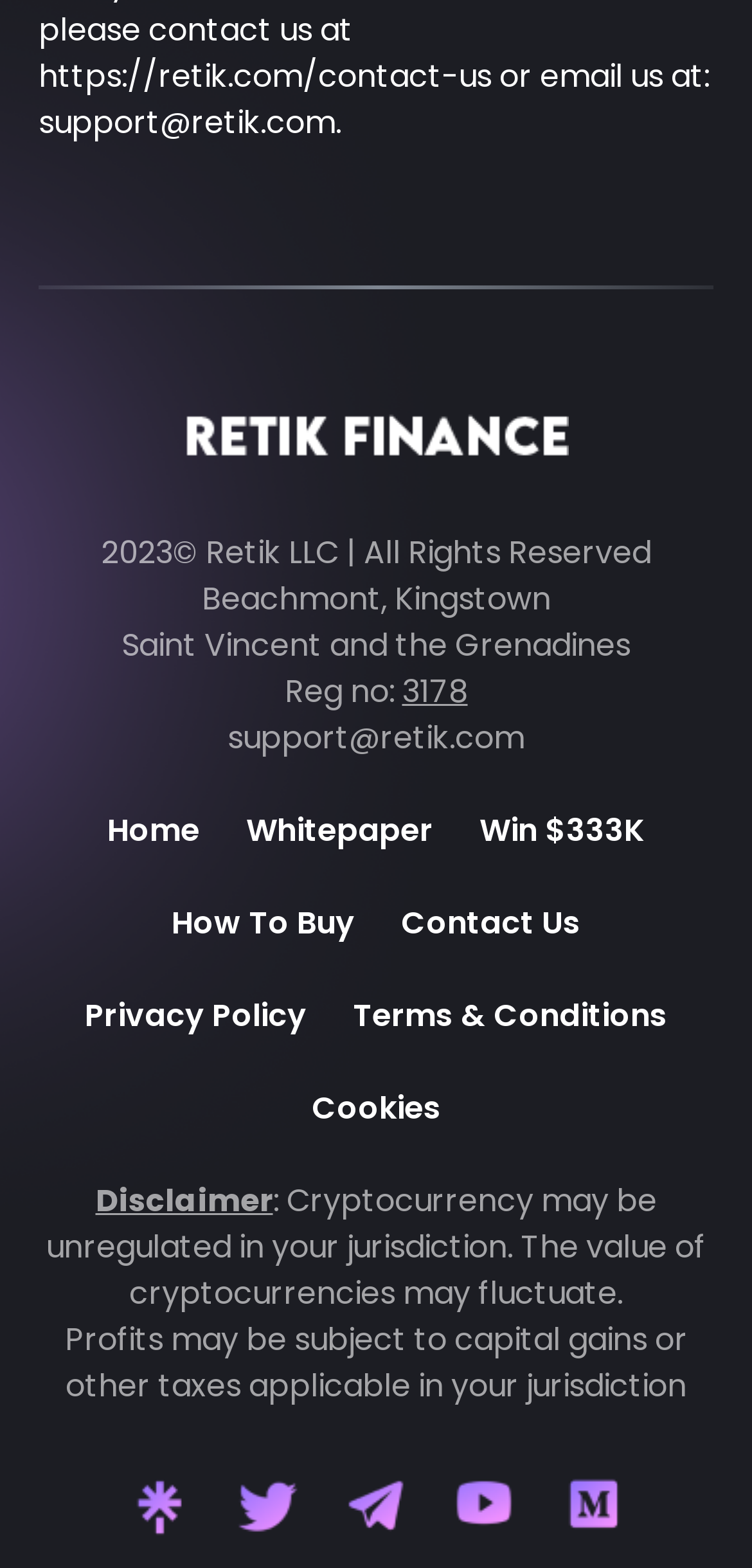Identify the coordinates of the bounding box for the element that must be clicked to accomplish the instruction: "Read the whitepaper".

[0.327, 0.515, 0.576, 0.543]